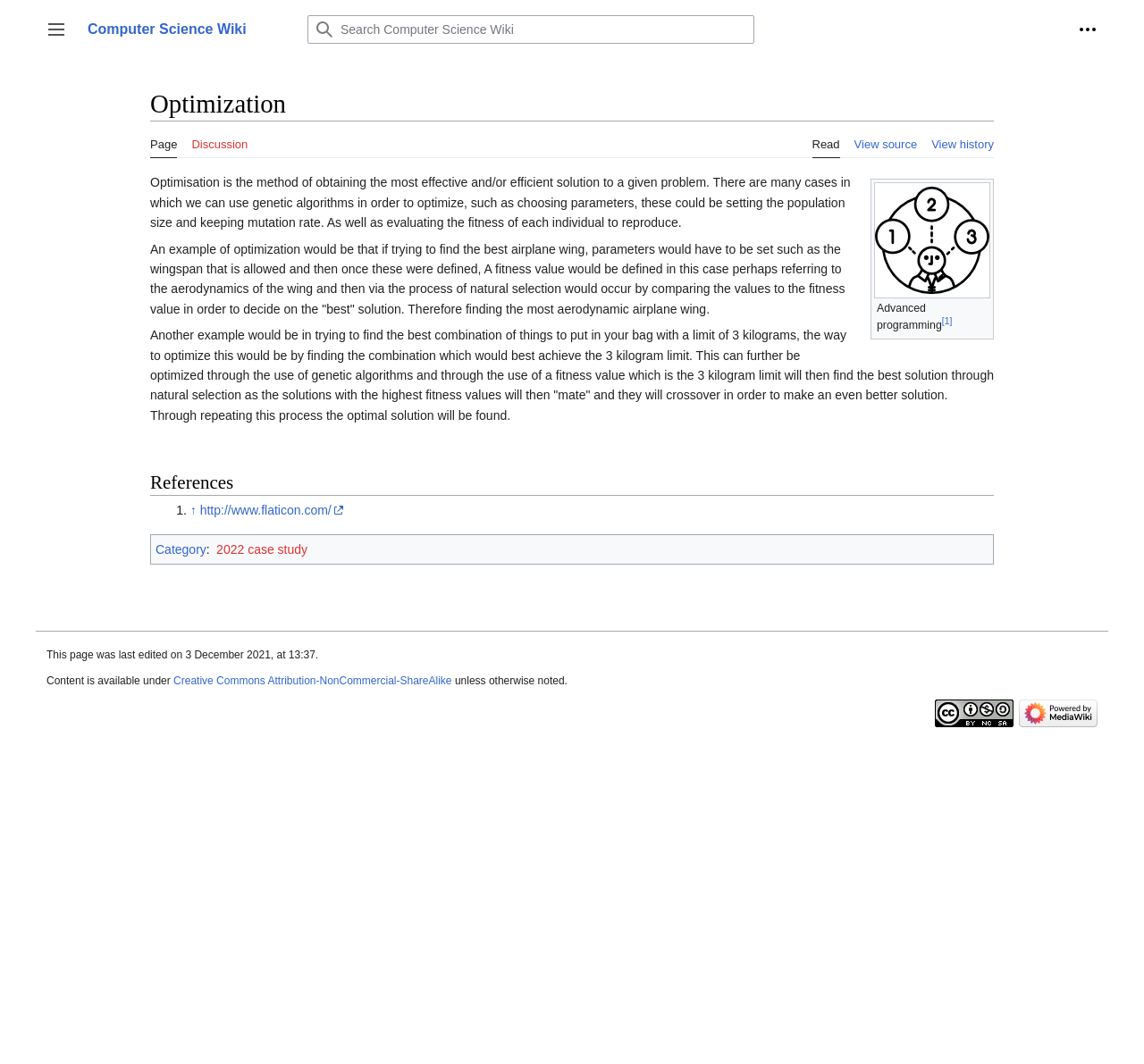Give a detailed explanation of the elements present on the webpage.

The webpage is about Optimization in Computer Science. At the top left, there is a button to toggle the sidebar. Next to it, there is a link to the Computer Science Wiki. A search bar is located at the top center, with a search box and two buttons, "Search" and "Go". On the top right, there is a navigation menu for personal tools.

The main content of the page is divided into several sections. The first section has a heading "Optimization" and provides a brief introduction to the topic. Below it, there are three paragraphs explaining the concept of optimization, including its application in genetic algorithms and examples of optimizing airplane wing design and selecting items to put in a bag.

Following the introduction, there is a navigation menu for tools, including links to the page, discussion, read, view source, and view history. A link to an external source is placed below the navigation menu.

The next section is headed "References" and contains a list of references, including a link to an external website and a category link. At the bottom of the page, there is a content information section, which displays the last edited date and time of the page, as well as information about the content license and a link to the MediaWiki platform.